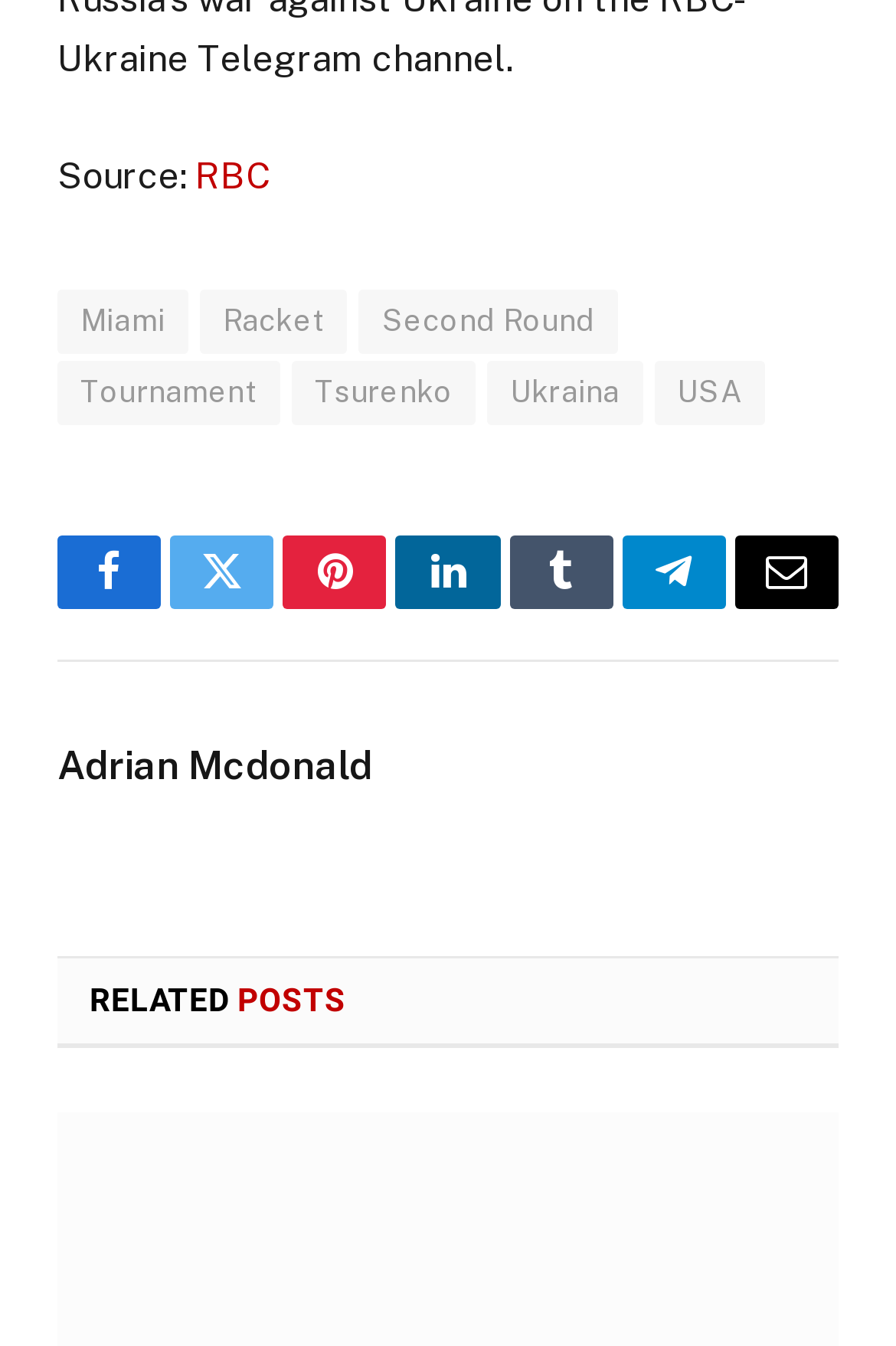Find the bounding box coordinates corresponding to the UI element with the description: "Second Round". The coordinates should be formatted as [left, top, right, bottom], with values as floats between 0 and 1.

[0.401, 0.215, 0.69, 0.263]